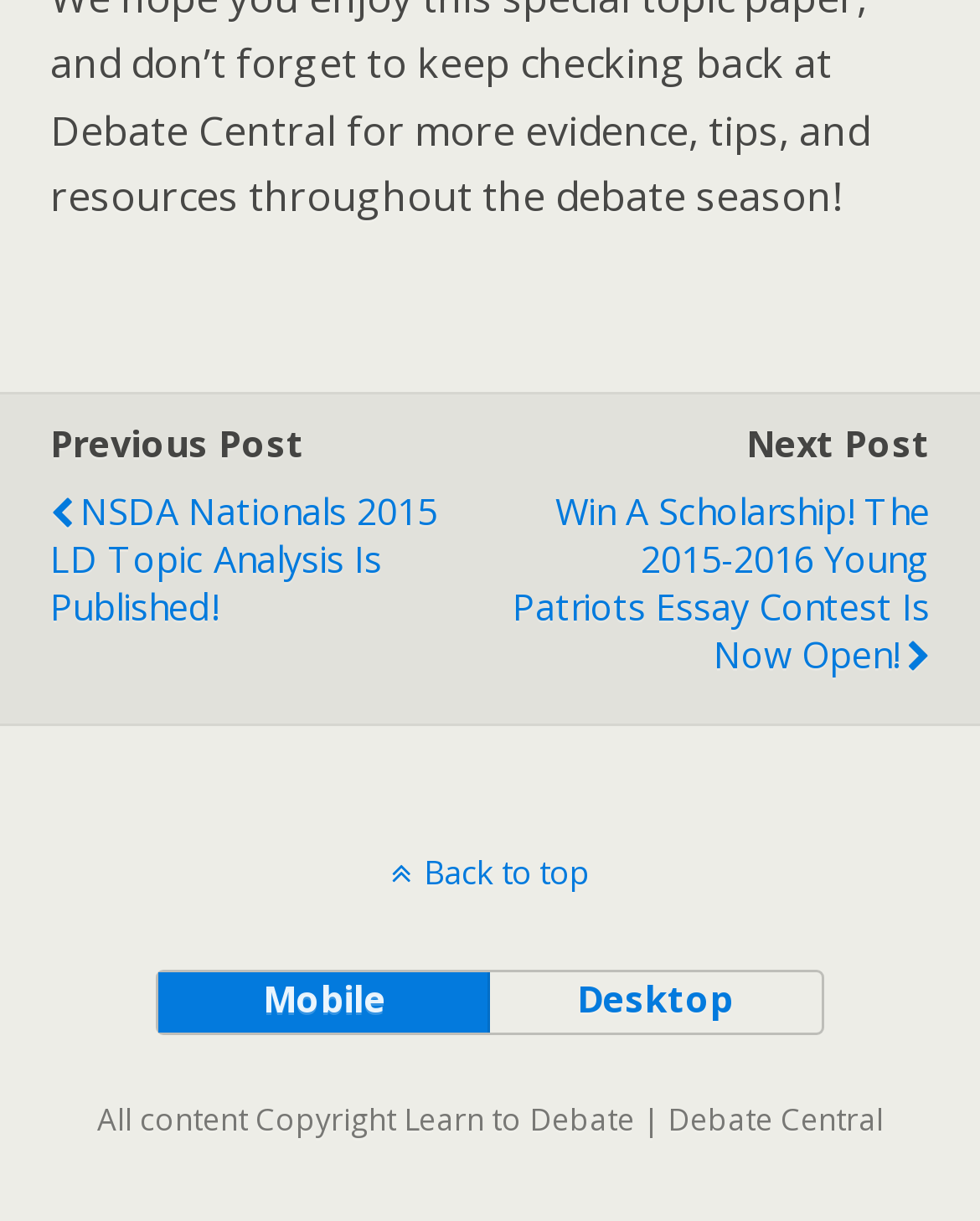Predict the bounding box coordinates for the UI element described as: "Back to top". The coordinates should be four float numbers between 0 and 1, presented as [left, top, right, bottom].

[0.0, 0.696, 1.0, 0.733]